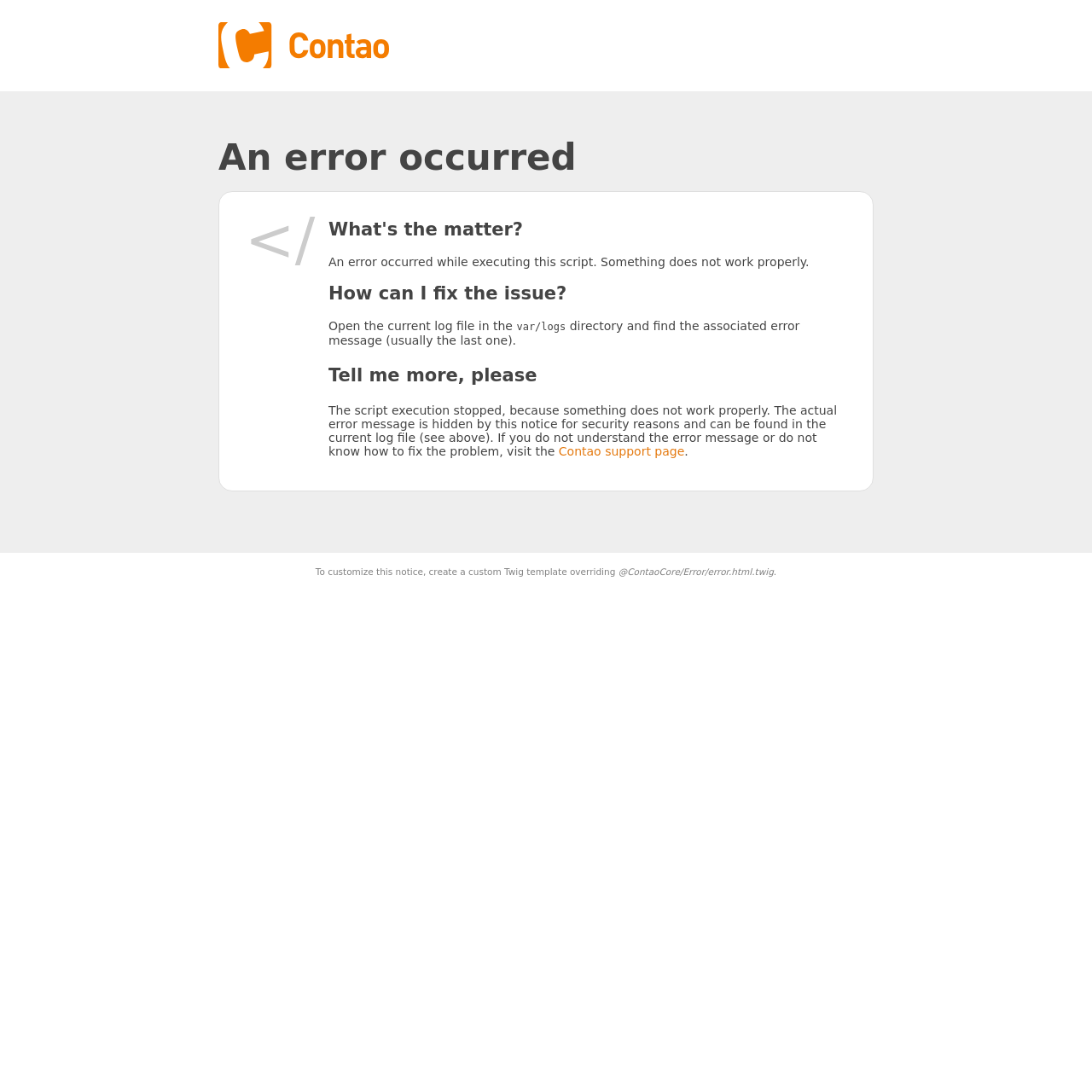What is the purpose of the Contao support page?
Look at the image and answer with only one word or phrase.

Get help